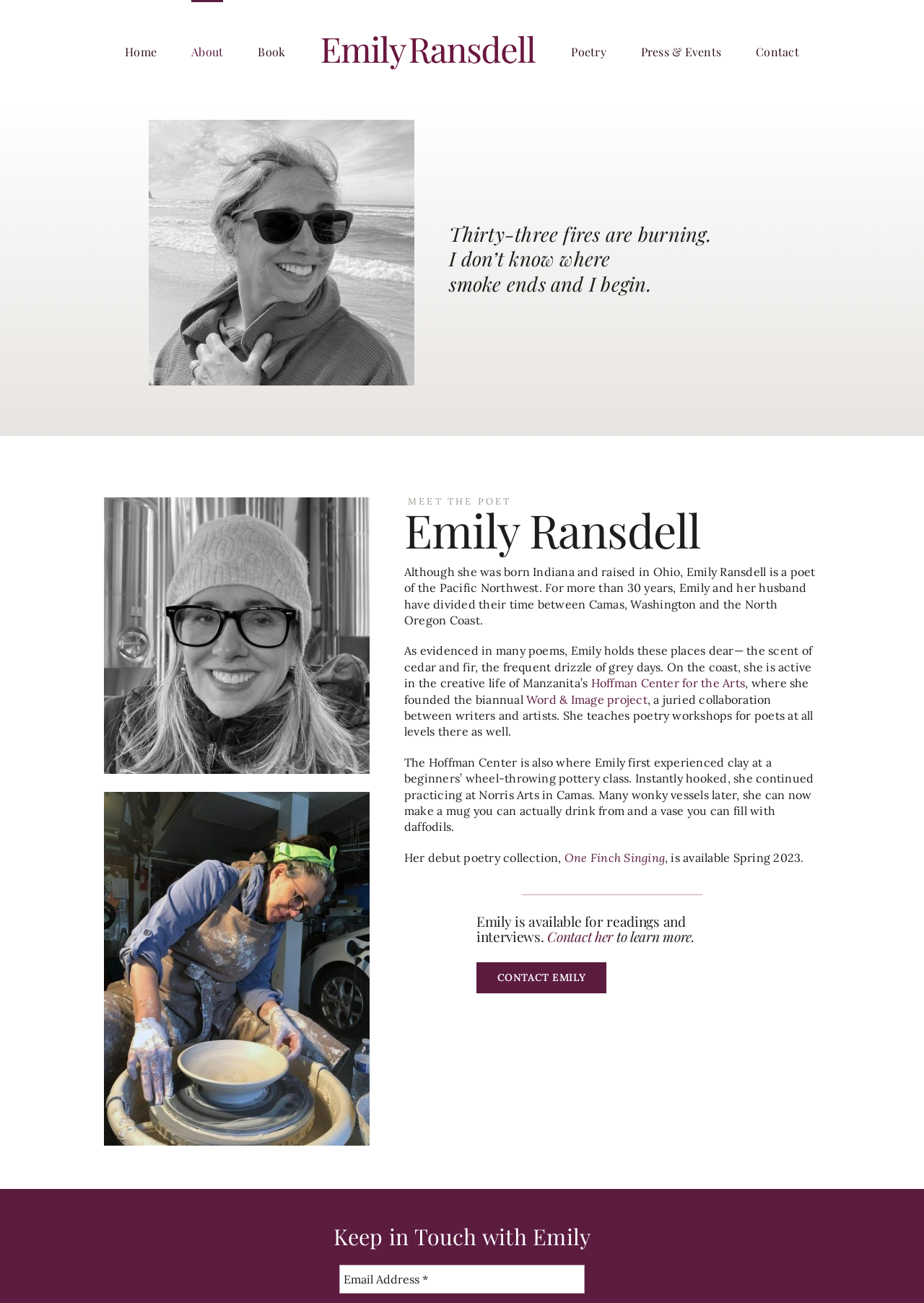What is the title of Emily Ransdell's debut poetry collection?
Look at the image and answer the question with a single word or phrase.

One Finch Singing